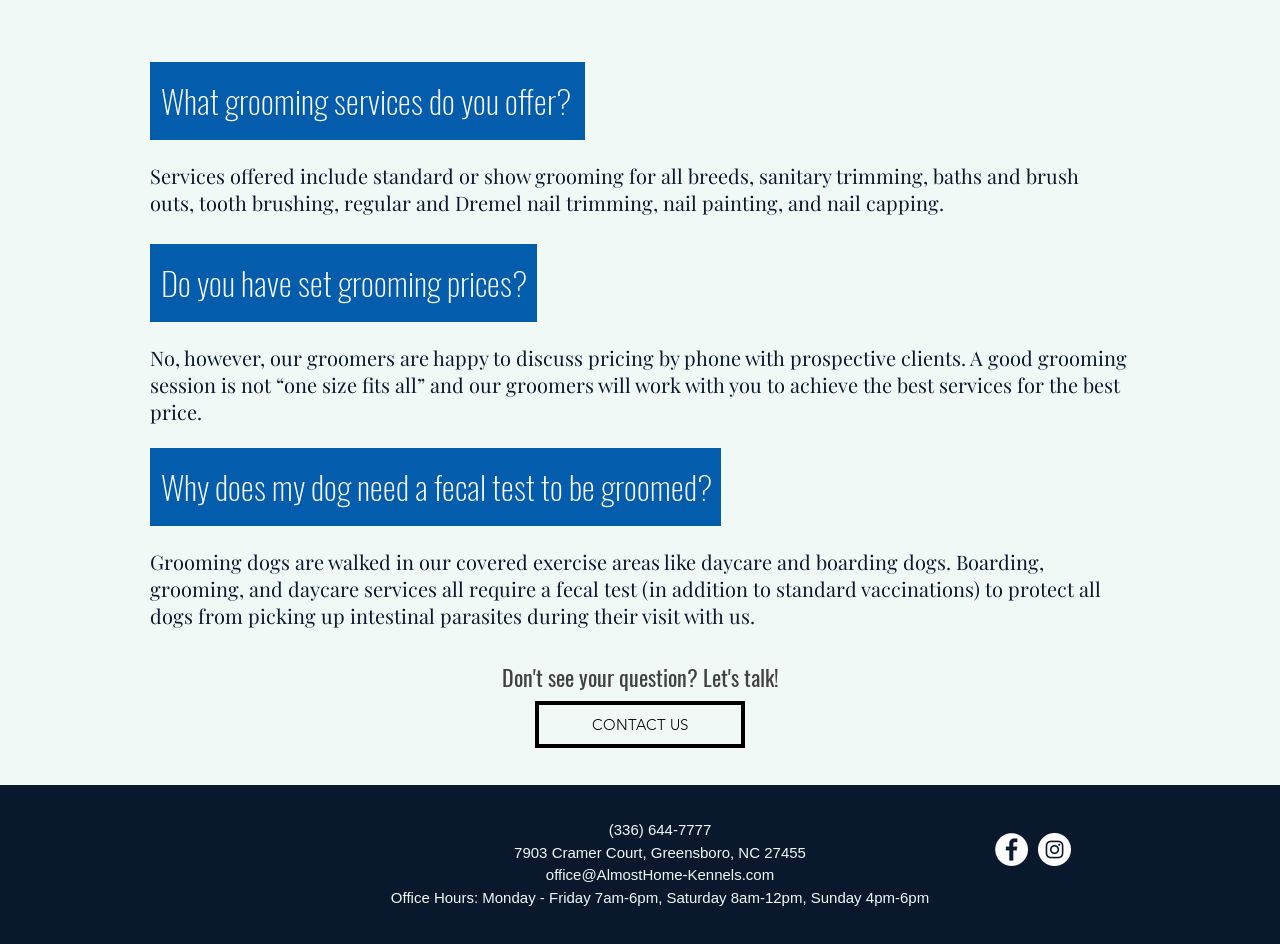Identify the bounding box coordinates of the HTML element based on this description: "Home".

None